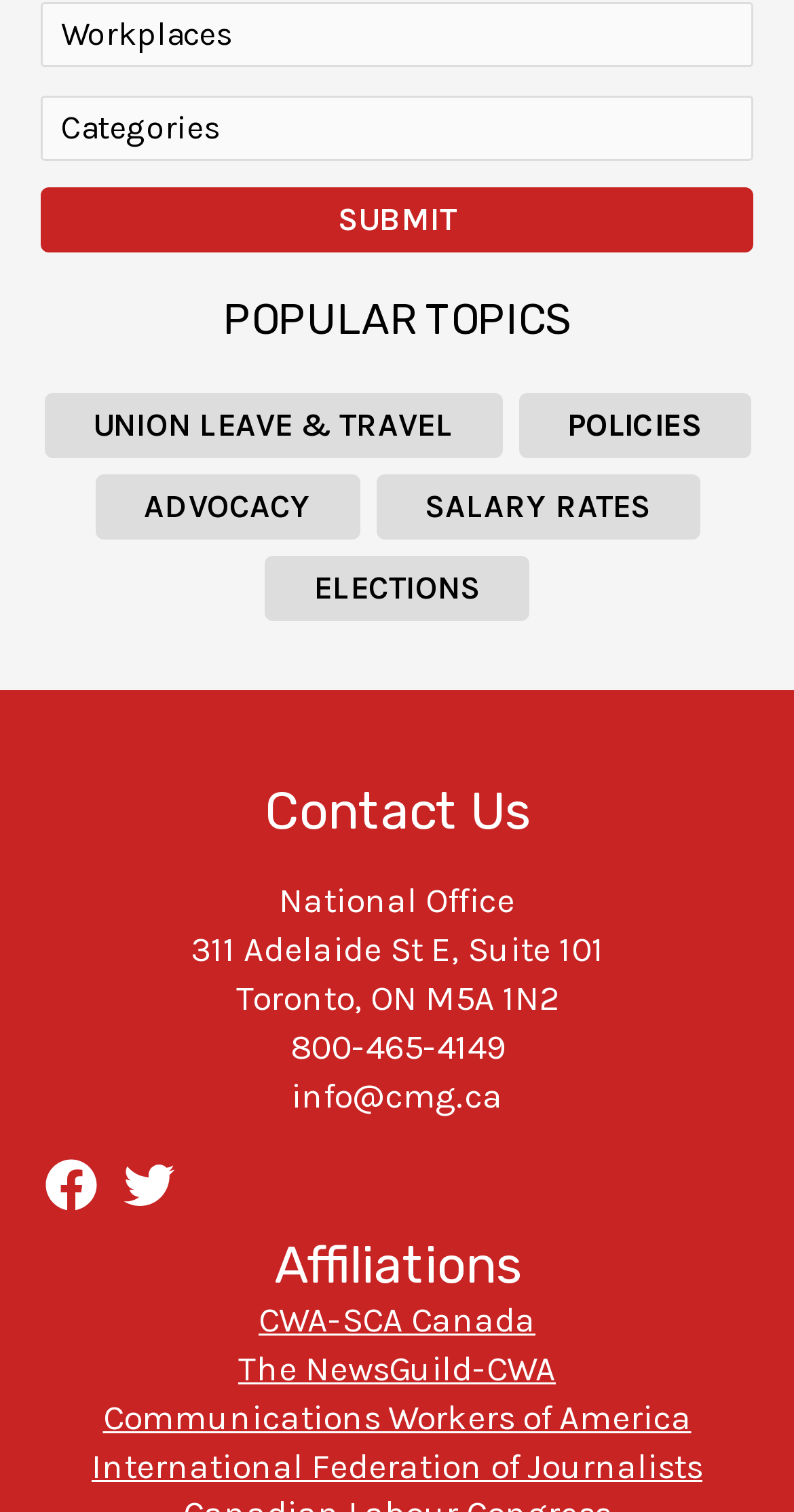Respond with a single word or phrase for the following question: 
What is the address of the National Office?

311 Adelaide St E, Suite 101